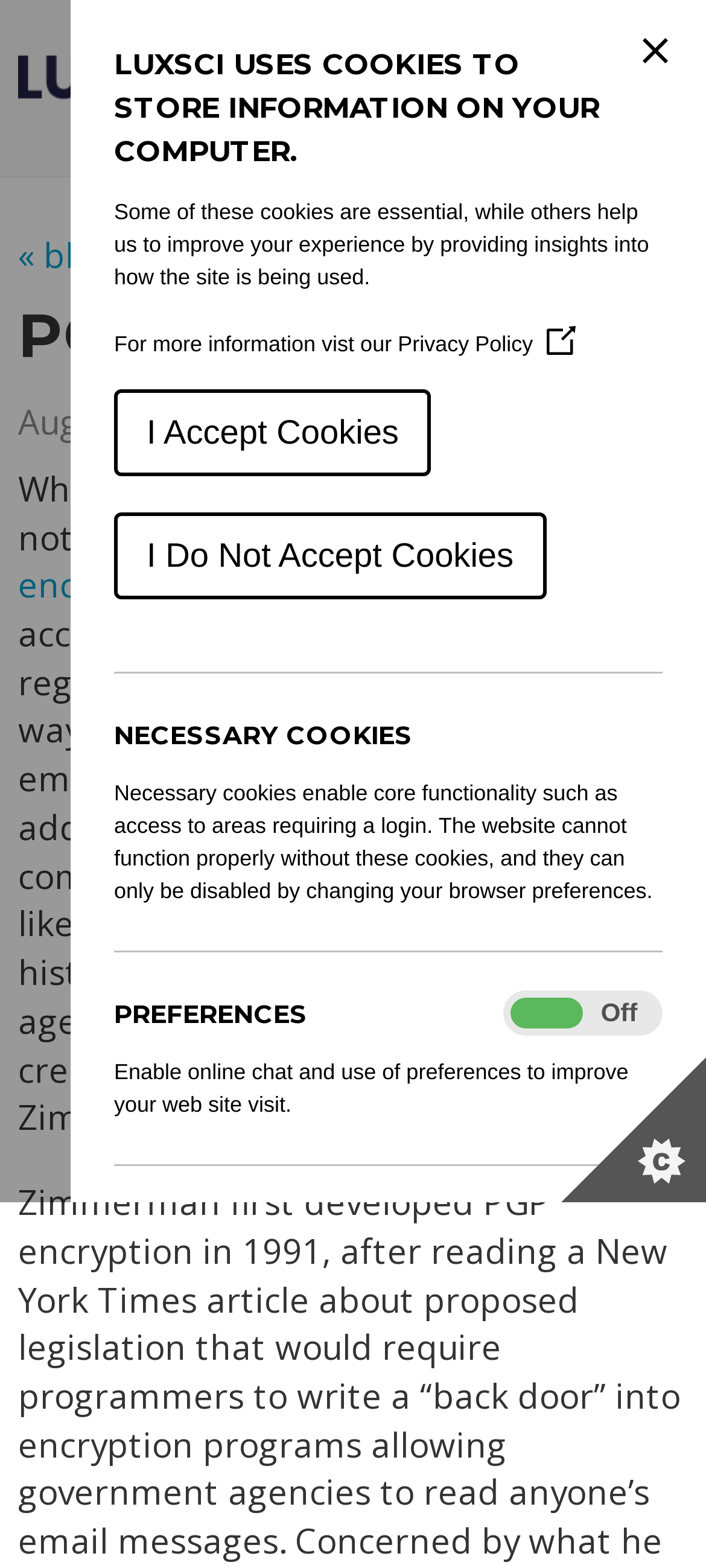Extract the main heading from the webpage content.

LUXSCI USES COOKIES TO STORE INFORMATION ON YOUR COMPUTER.